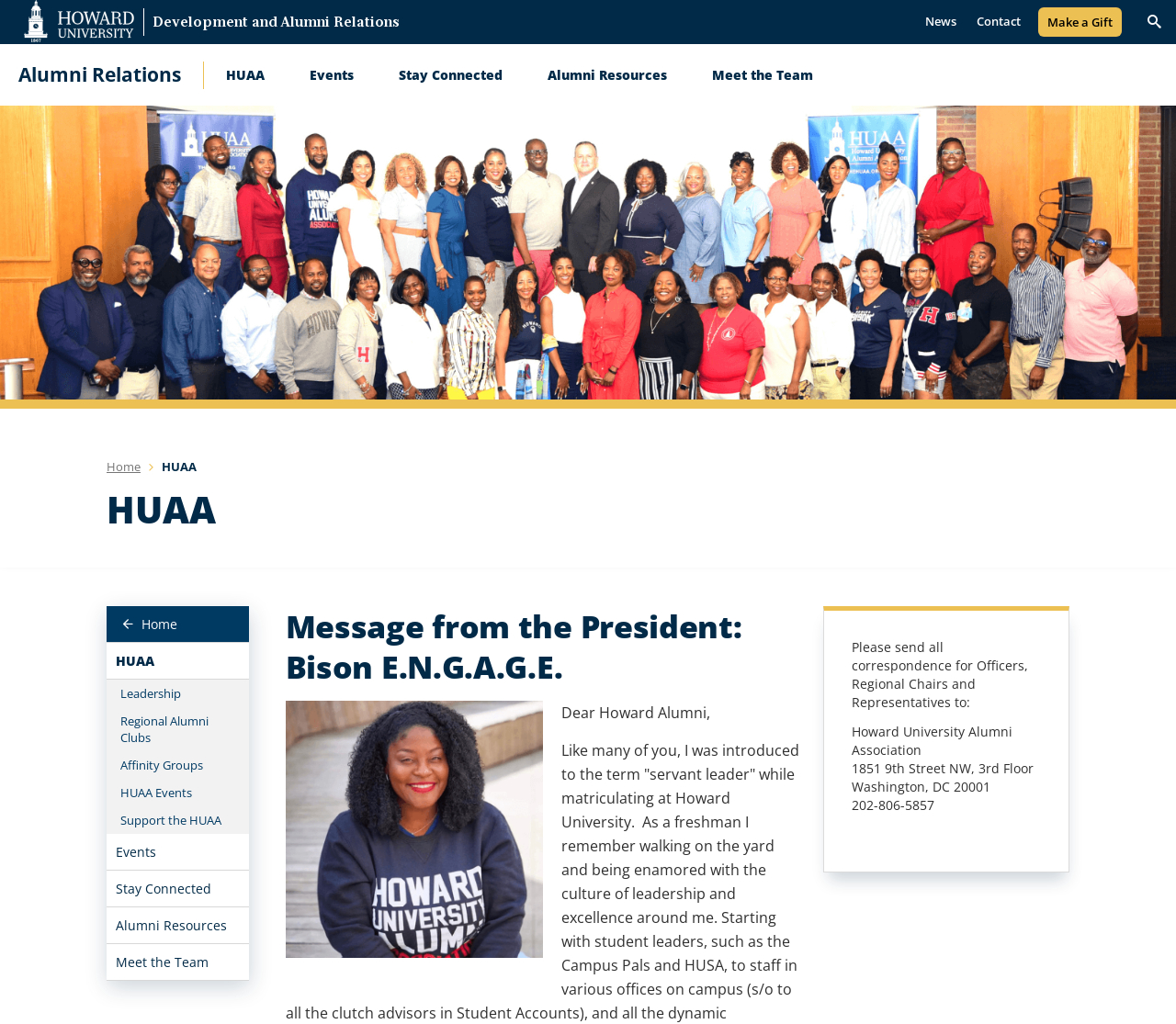Can you identify the bounding box coordinates of the clickable region needed to carry out this instruction: 'Read the 'Abbreviations' section'? The coordinates should be four float numbers within the range of 0 to 1, stated as [left, top, right, bottom].

None